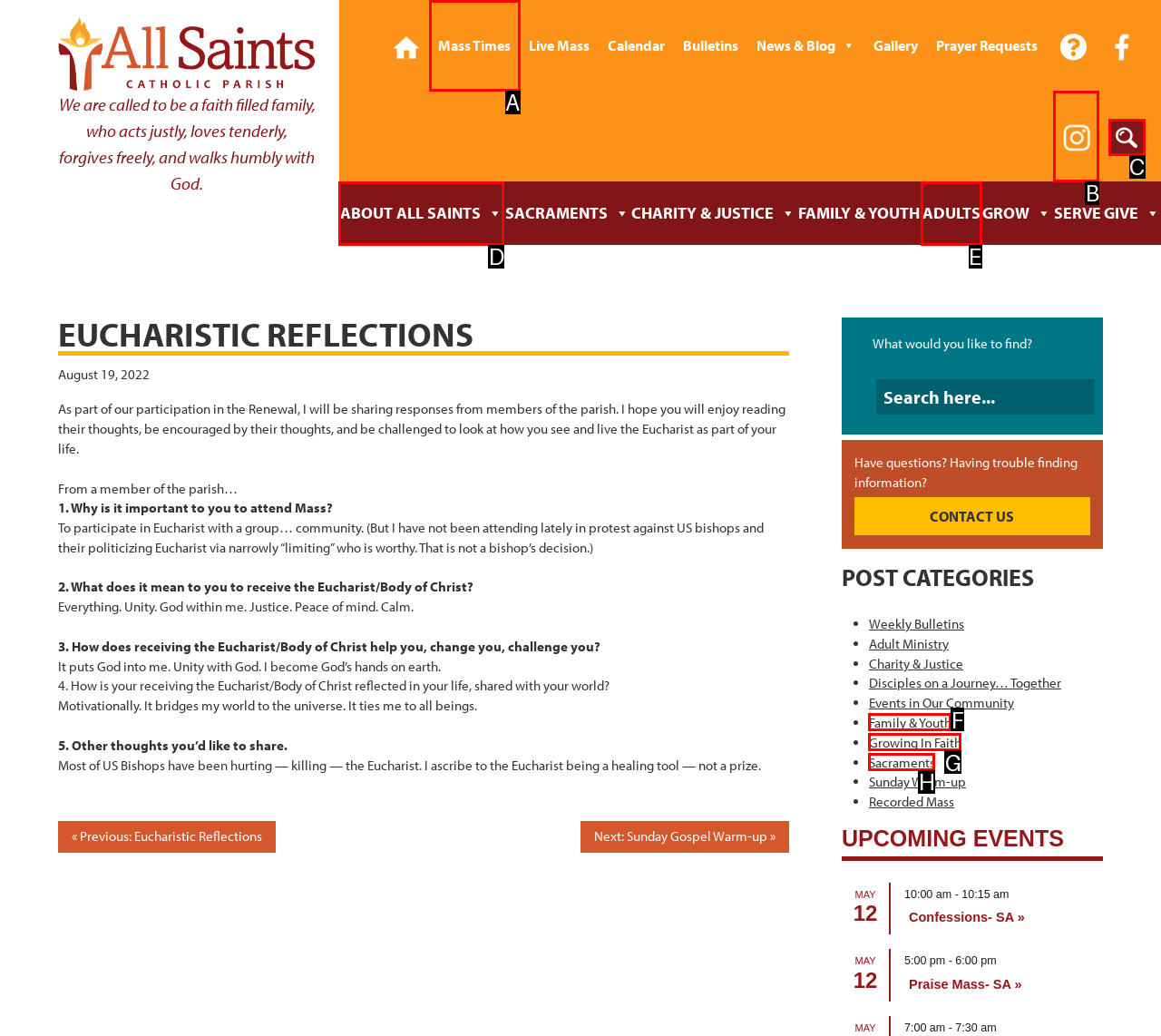To complete the task: Search for something, select the appropriate UI element to click. Respond with the letter of the correct option from the given choices.

C